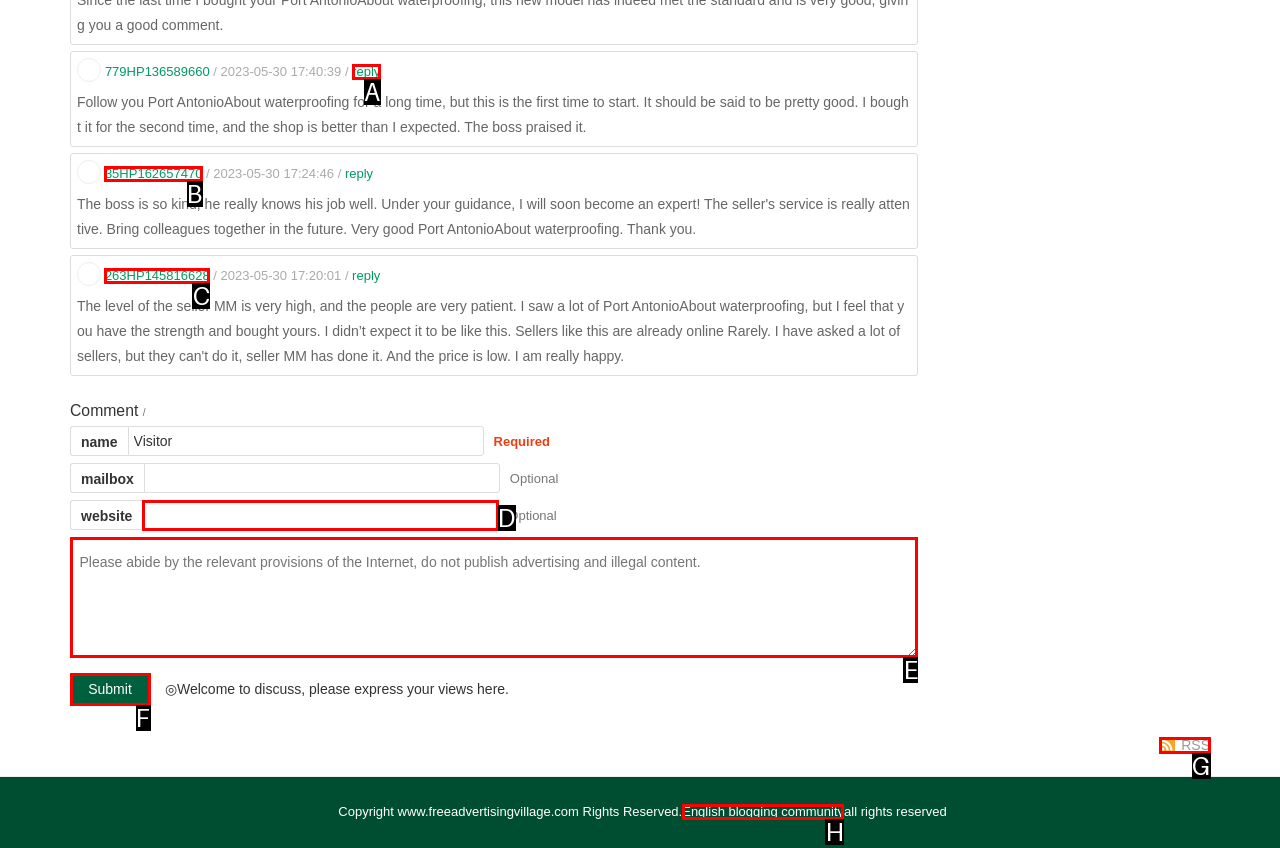Given the task: Follow the English blogging community link, indicate which boxed UI element should be clicked. Provide your answer using the letter associated with the correct choice.

H